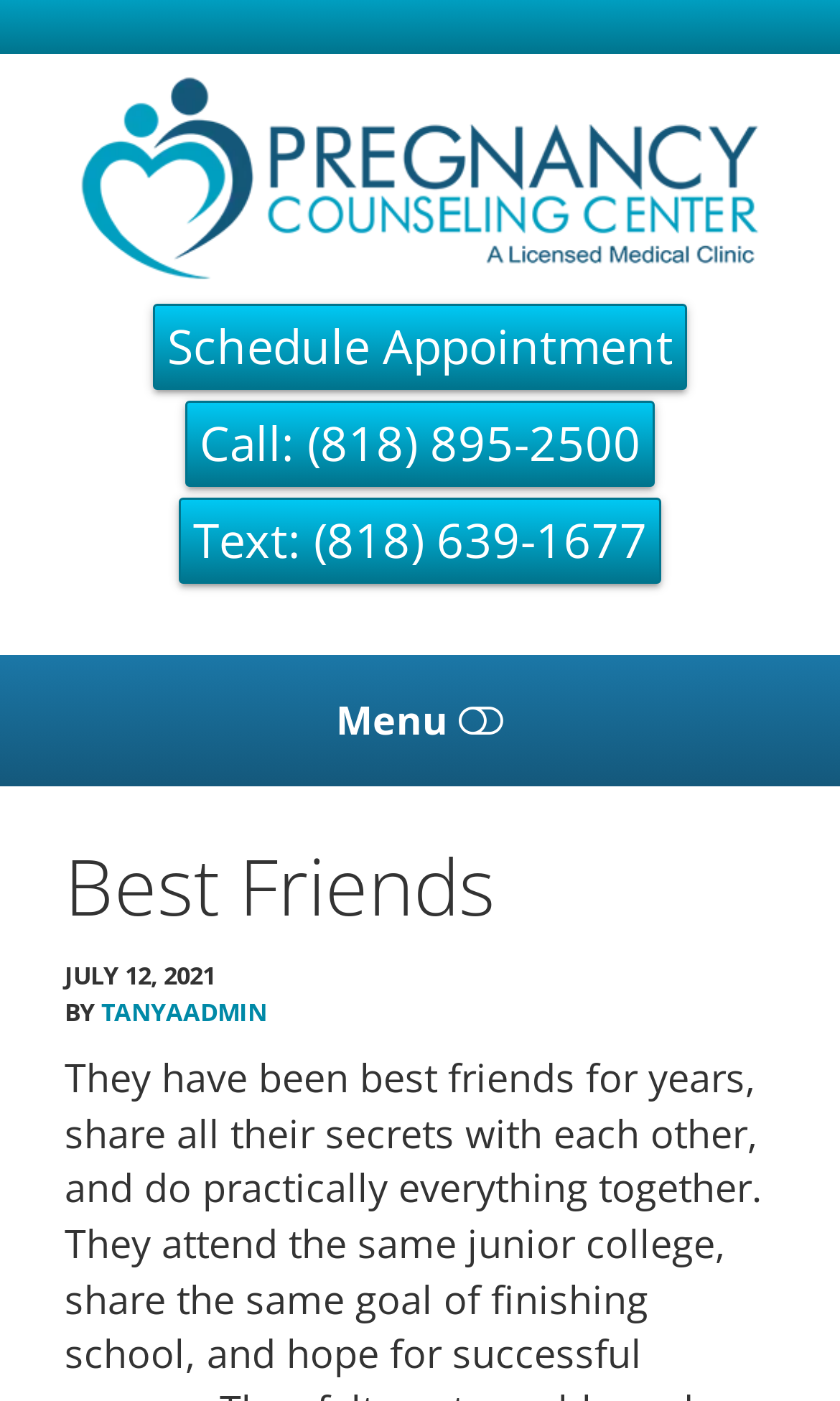Please predict the bounding box coordinates of the element's region where a click is necessary to complete the following instruction: "Click on Company Profile". The coordinates should be represented by four float numbers between 0 and 1, i.e., [left, top, right, bottom].

None